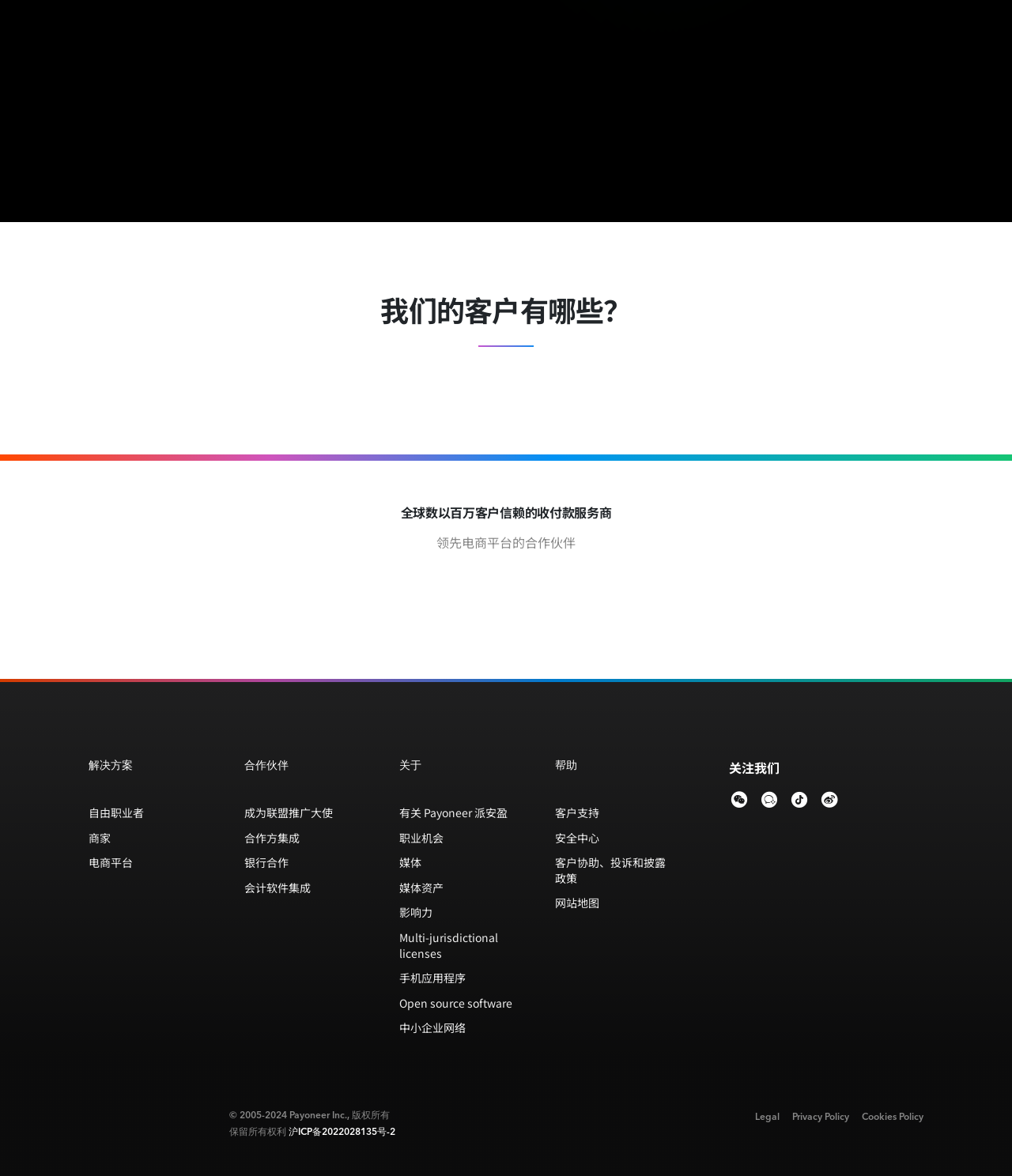What is the company's name?
Could you answer the question with a detailed and thorough explanation?

The company's name is Payoneer, which can be found in the footer section of the webpage, where it says '© 2005-2024 Payoneer Inc., 版权所有'.